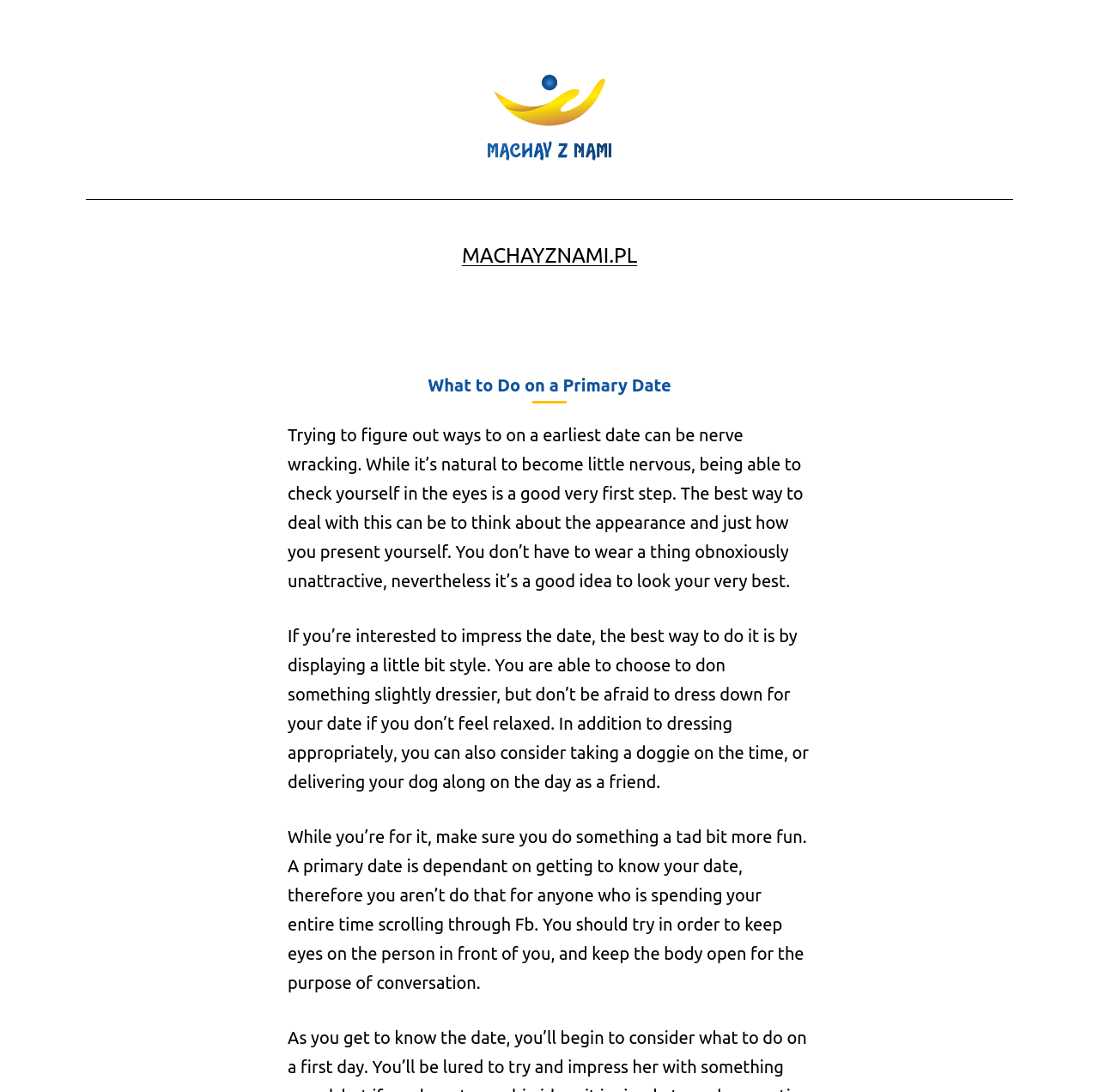Use a single word or phrase to answer the question: 
What should you avoid doing on a primary date?

Scrolling through Facebook